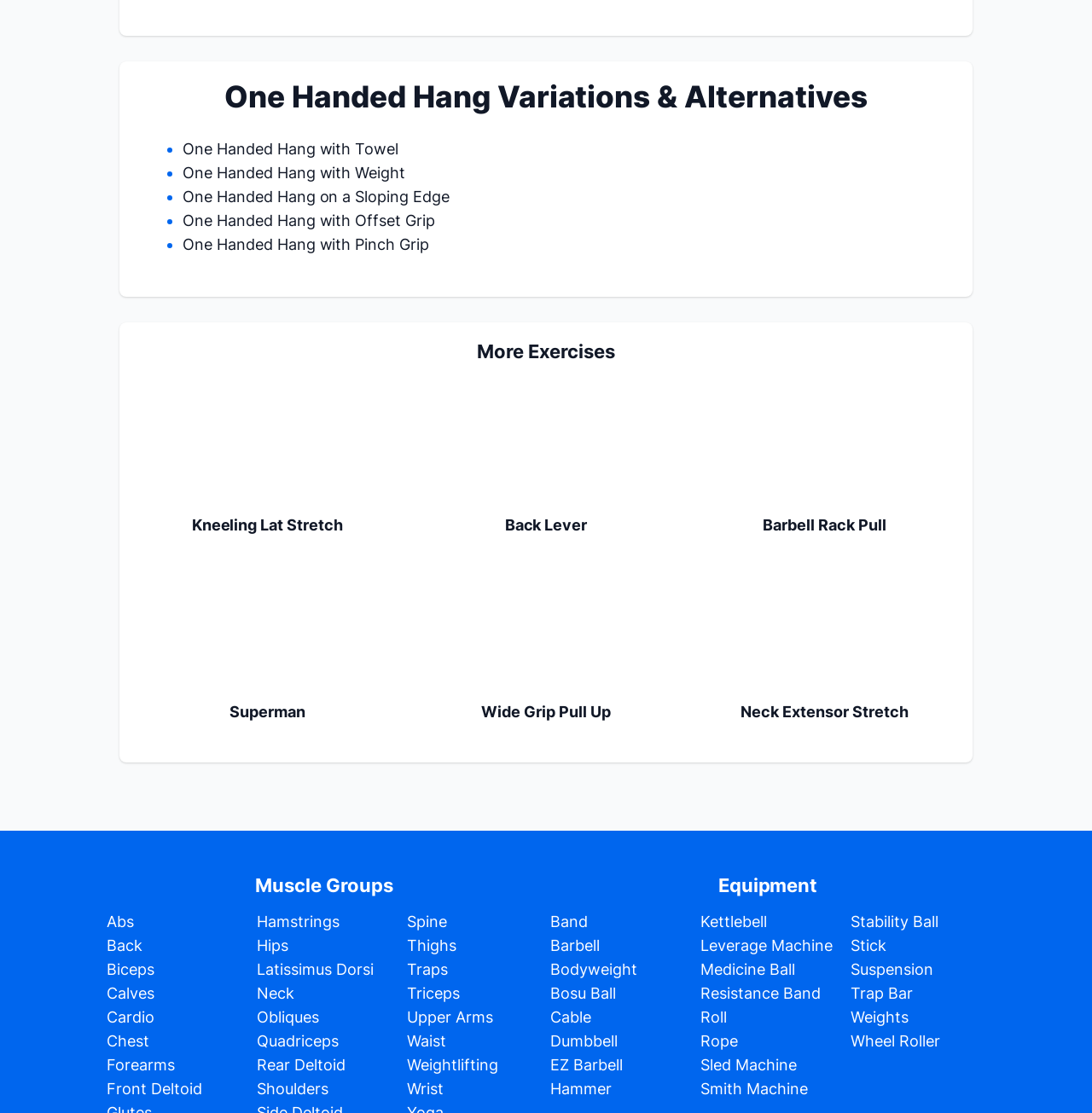Please identify the bounding box coordinates of the element I need to click to follow this instruction: "Explore Back Lever".

[0.38, 0.386, 0.62, 0.403]